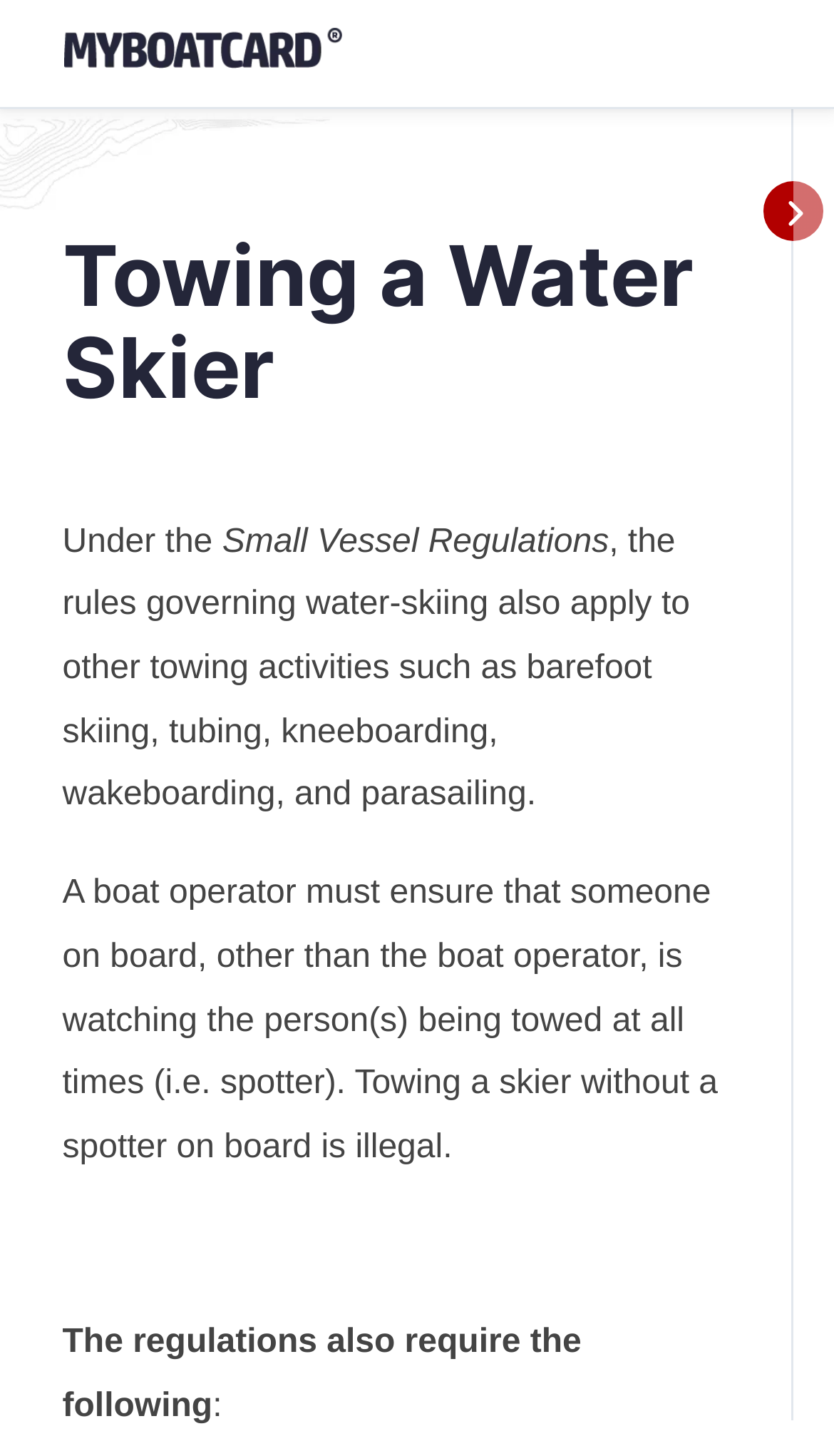Please examine the image and provide a detailed answer to the question: What is required on board when towing a skier?

According to the webpage, a boat operator must ensure that someone on board, other than the boat operator, is watching the person(s) being towed at all times, which is referred to as a spotter.